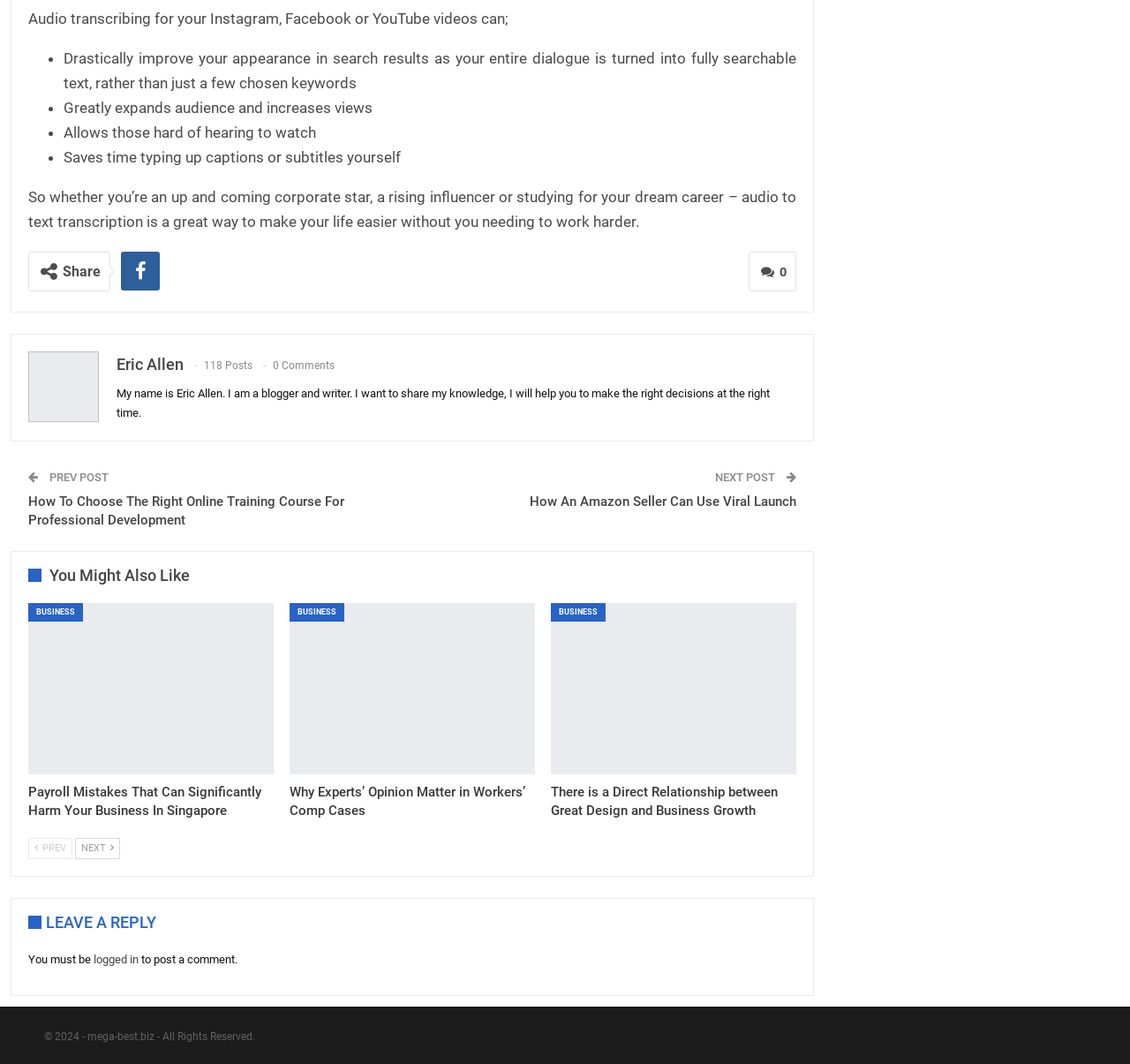Identify the bounding box coordinates for the element you need to click to achieve the following task: "Click on the 'Share' button". The coordinates must be four float values ranging from 0 to 1, formatted as [left, top, right, bottom].

[0.055, 0.247, 0.089, 0.263]